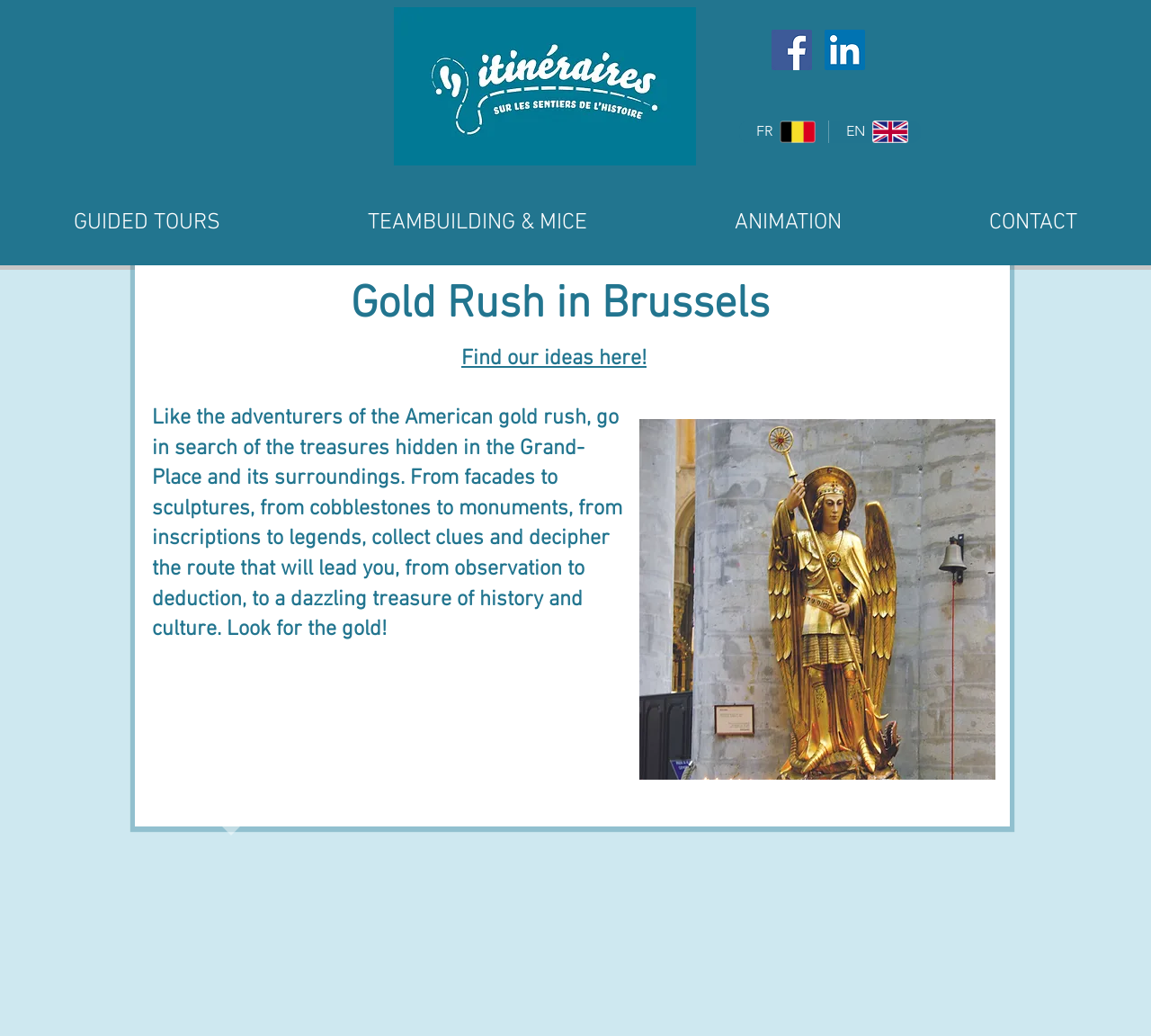Locate the coordinates of the bounding box for the clickable region that fulfills this instruction: "Explore guided tours".

[0.0, 0.195, 0.255, 0.235]